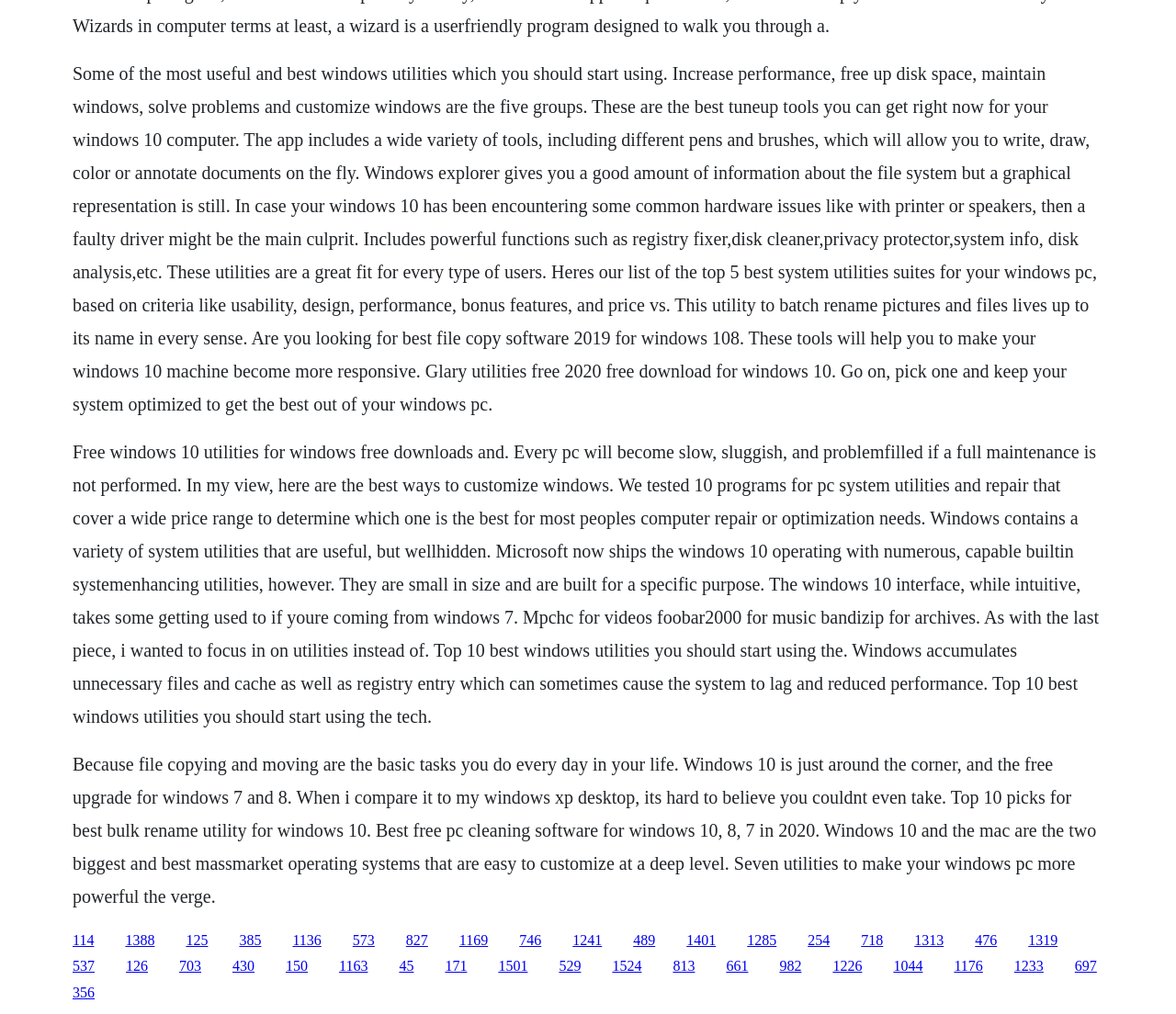What is the purpose of the utilities mentioned on this webpage?
Your answer should be a single word or phrase derived from the screenshot.

To optimize Windows performance